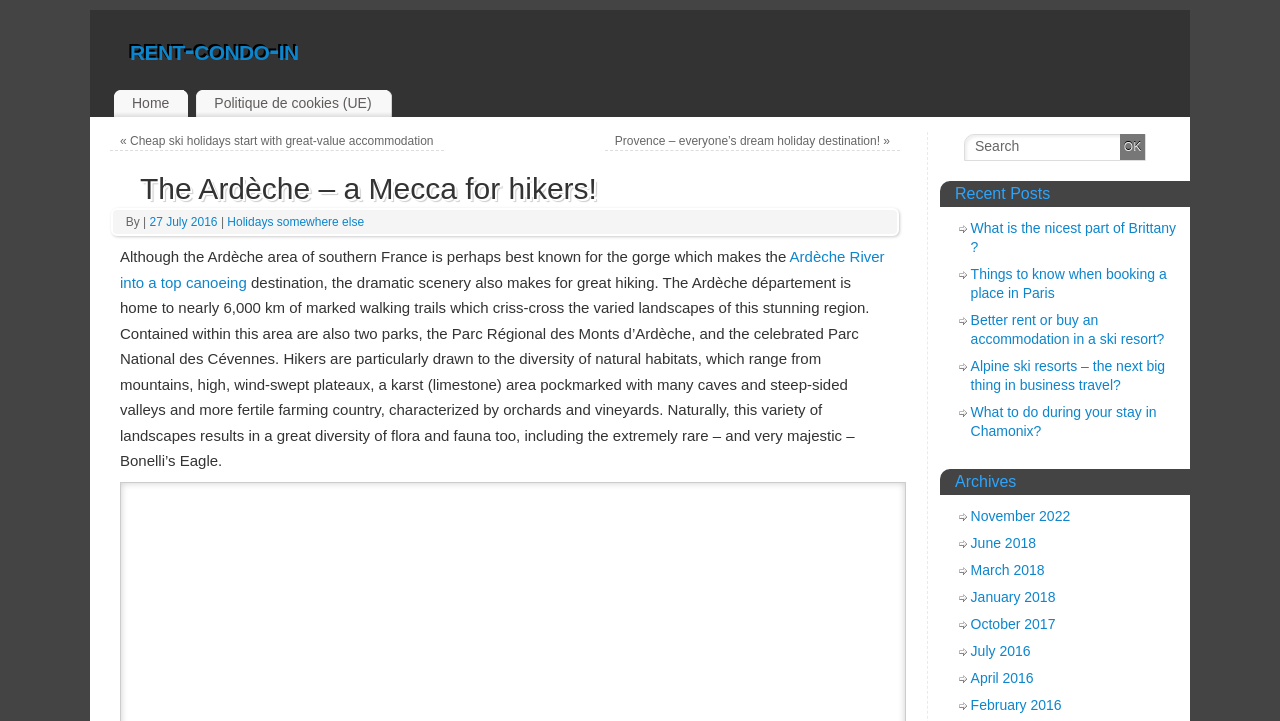Please give a concise answer to this question using a single word or phrase: 
What is the name of the eagle mentioned in the webpage?

Bonelli's Eagle